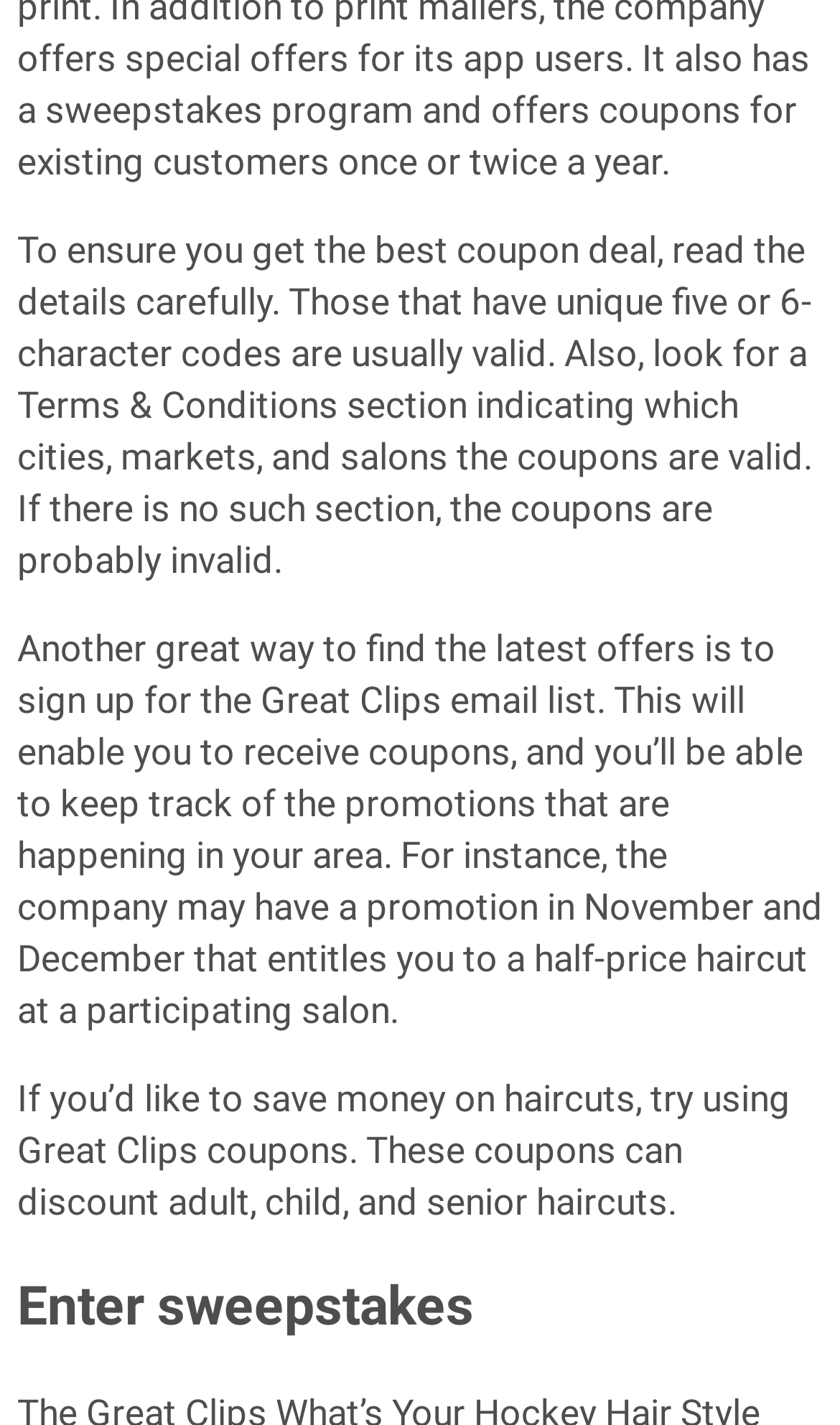Please determine the bounding box coordinates of the section I need to click to accomplish this instruction: "View next post".

[0.021, 0.402, 0.179, 0.426]